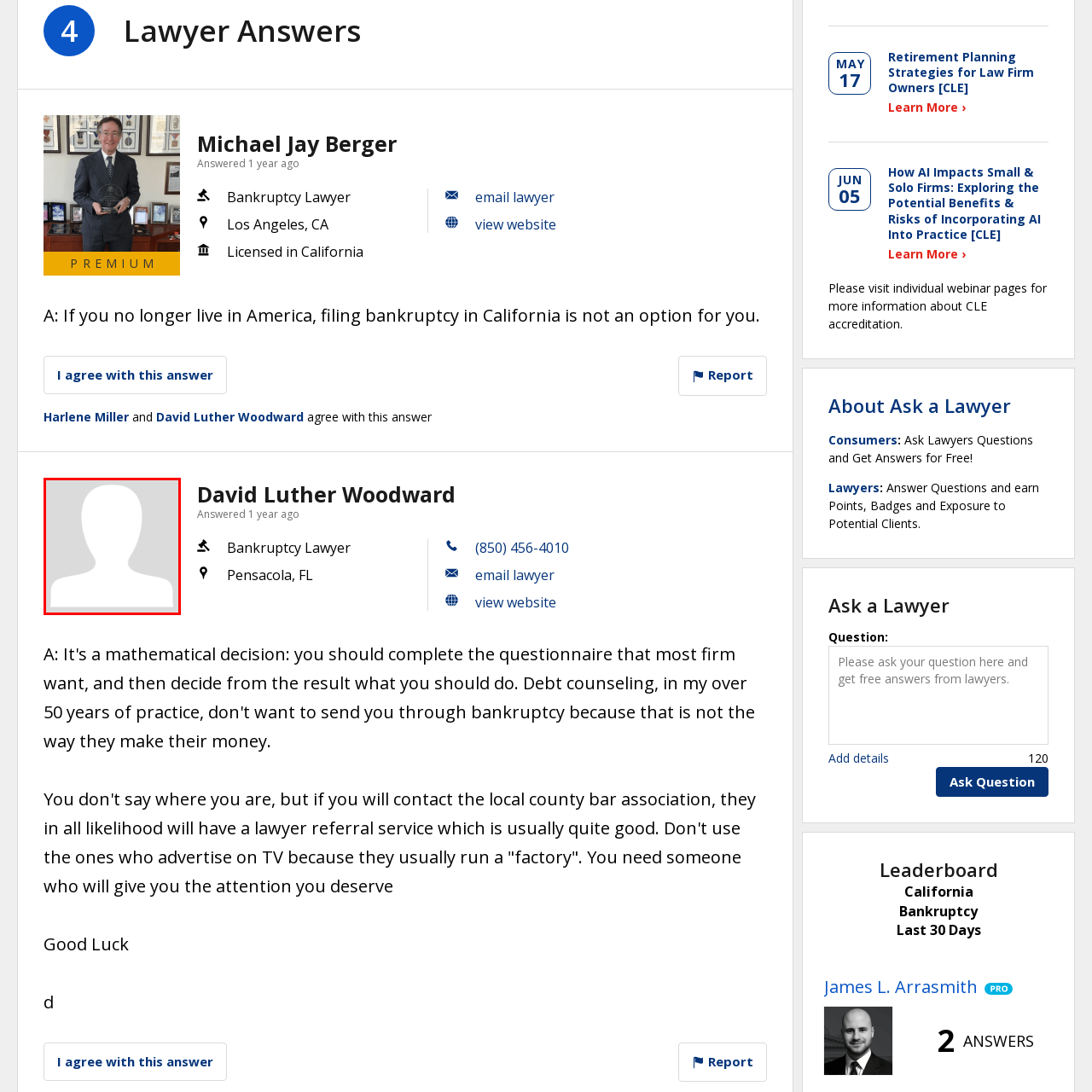How long ago did David Luther Woodward answer a query?
Inspect the image enclosed by the red bounding box and provide a detailed and comprehensive answer to the question.

According to the caption, it is mentioned that David Luther Woodward answered one of the queries approximately one year ago, which indicates the time frame.